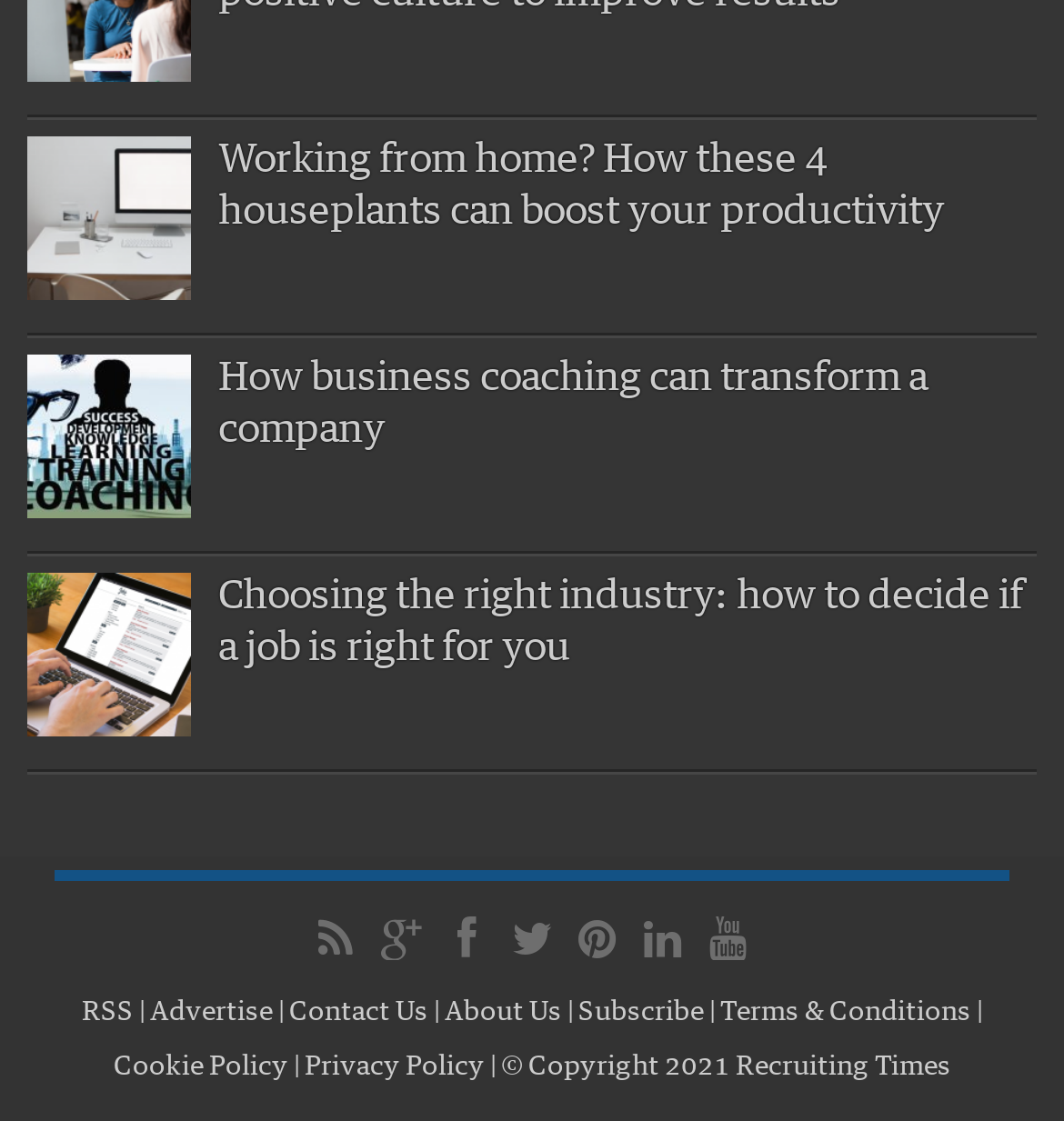Determine the bounding box coordinates for the HTML element mentioned in the following description: "RSS |". The coordinates should be a list of four floats ranging from 0 to 1, represented as [left, top, right, bottom].

[0.077, 0.89, 0.136, 0.915]